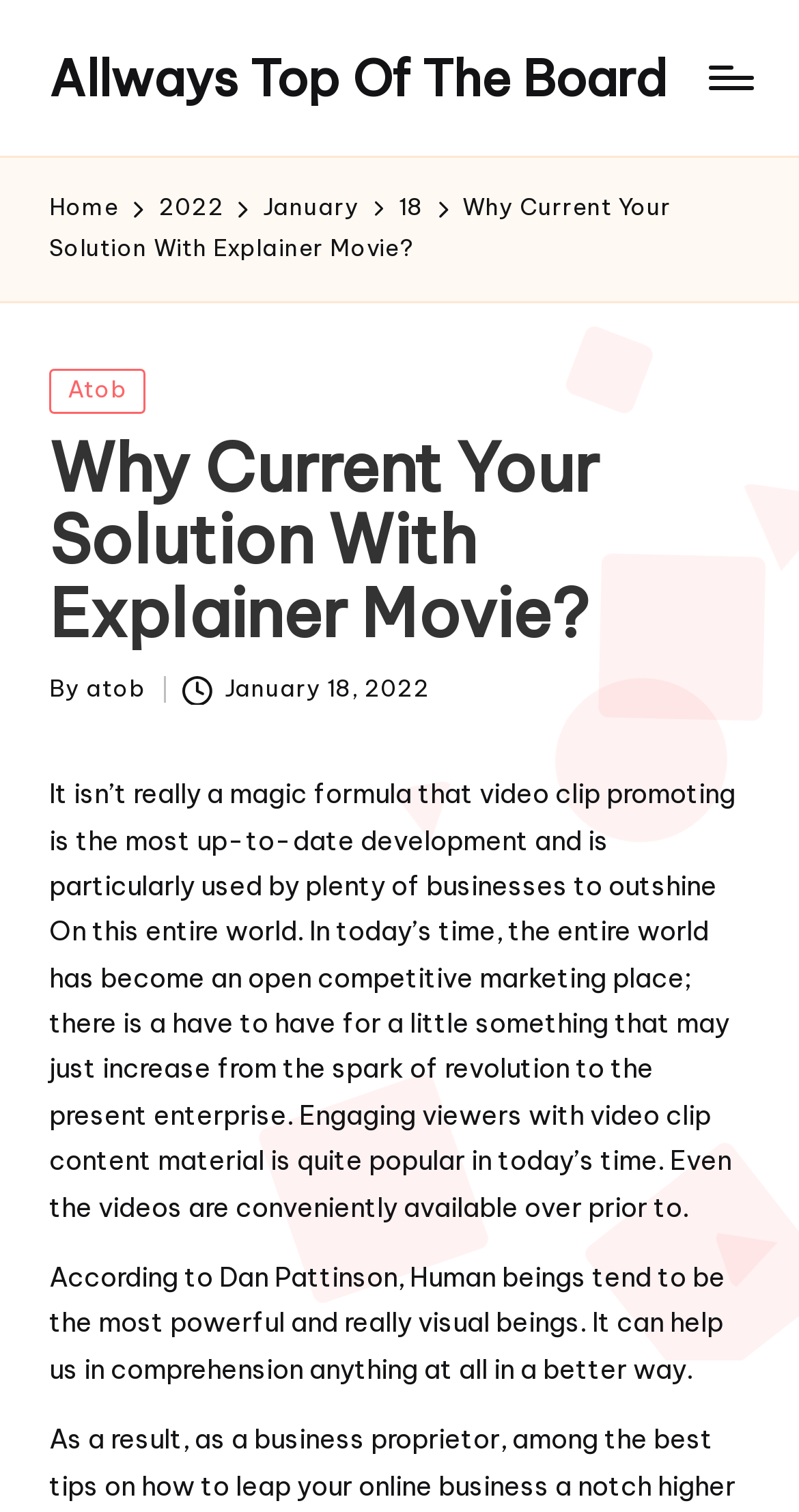Pinpoint the bounding box coordinates of the clickable area necessary to execute the following instruction: "Click the 'Menu' button". The coordinates should be given as four float numbers between 0 and 1, namely [left, top, right, bottom].

[0.887, 0.044, 0.938, 0.059]